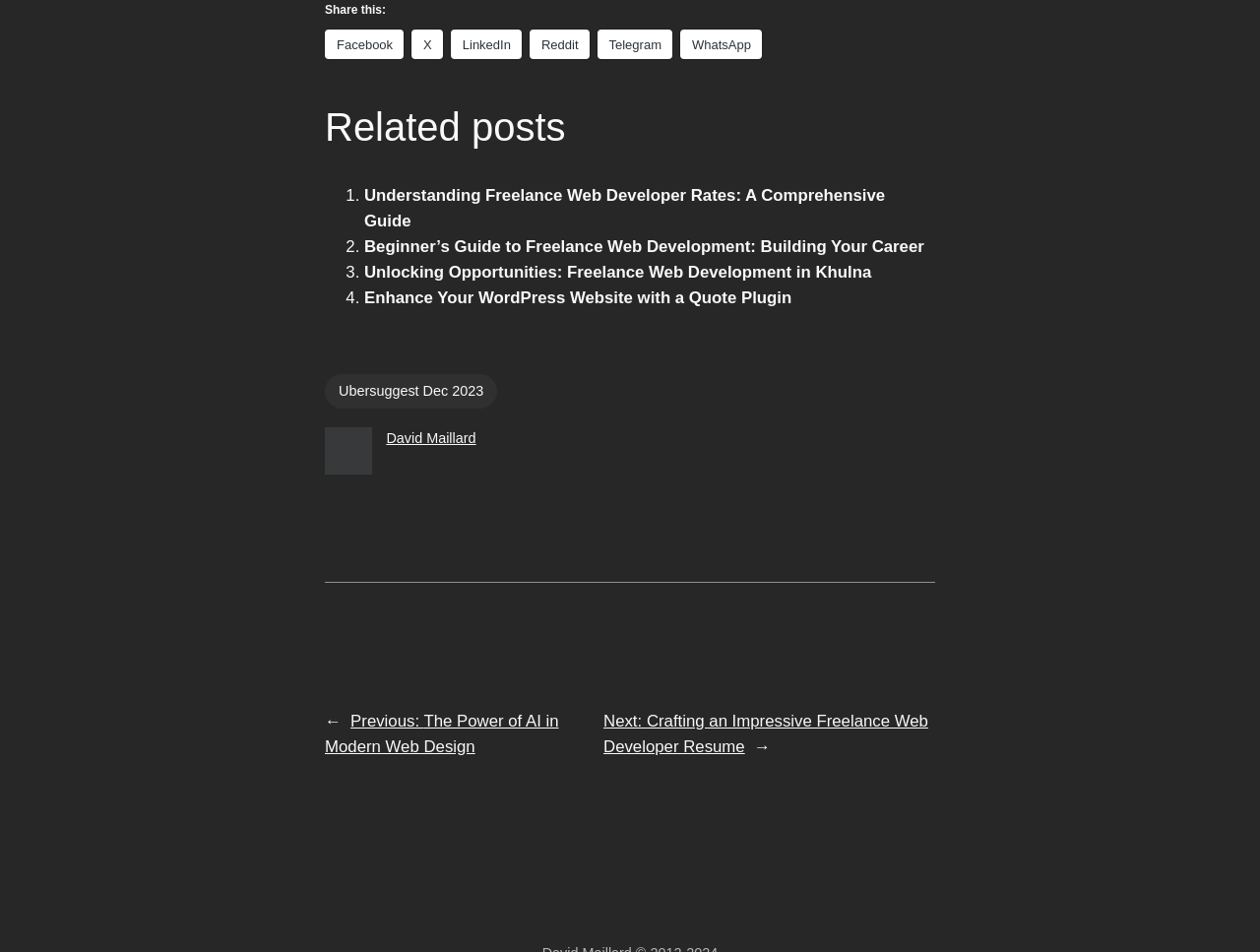Give a succinct answer to this question in a single word or phrase: 
What social media platforms can you share this content on?

Facebook, LinkedIn, Reddit, Telegram, WhatsApp